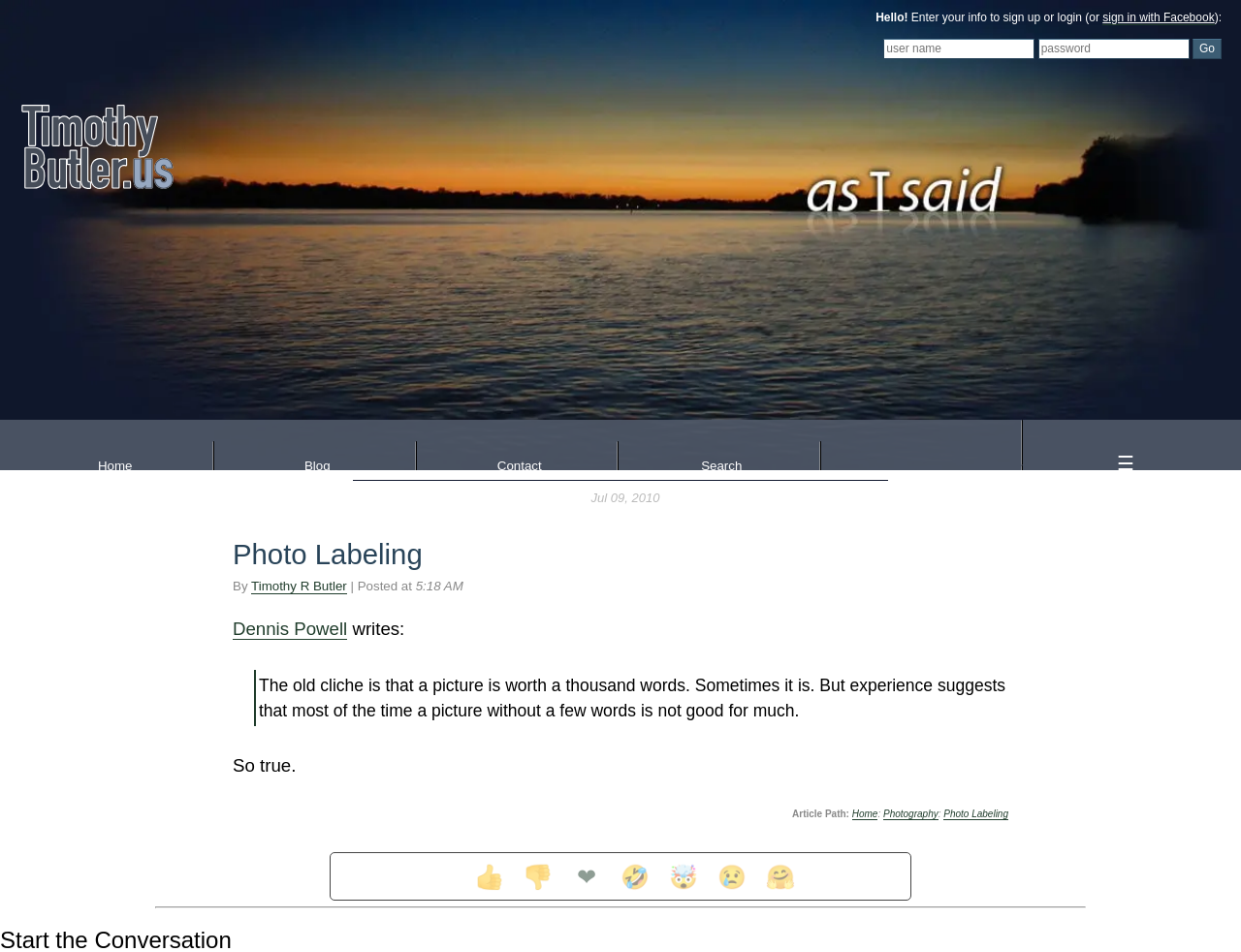Respond with a single word or phrase for the following question: 
What is the date of the article?

Jul 09, 2010